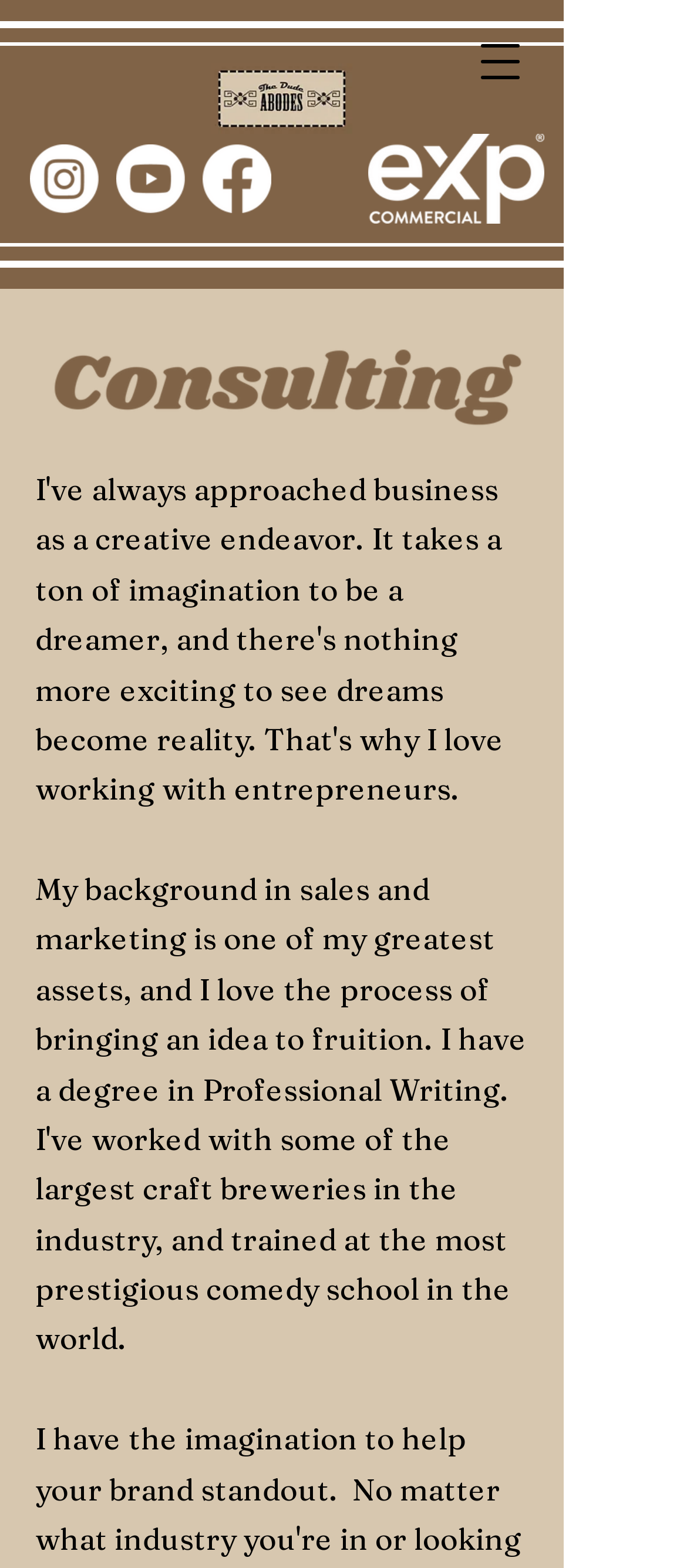What is the purpose of the button with the text 'Open navigation menu'?
Use the image to give a comprehensive and detailed response to the question.

I analyzed the properties of the button element and found that it has a 'hasPopup' property set to 'dialog', indicating that it is used to open a dialog or navigation menu when clicked.